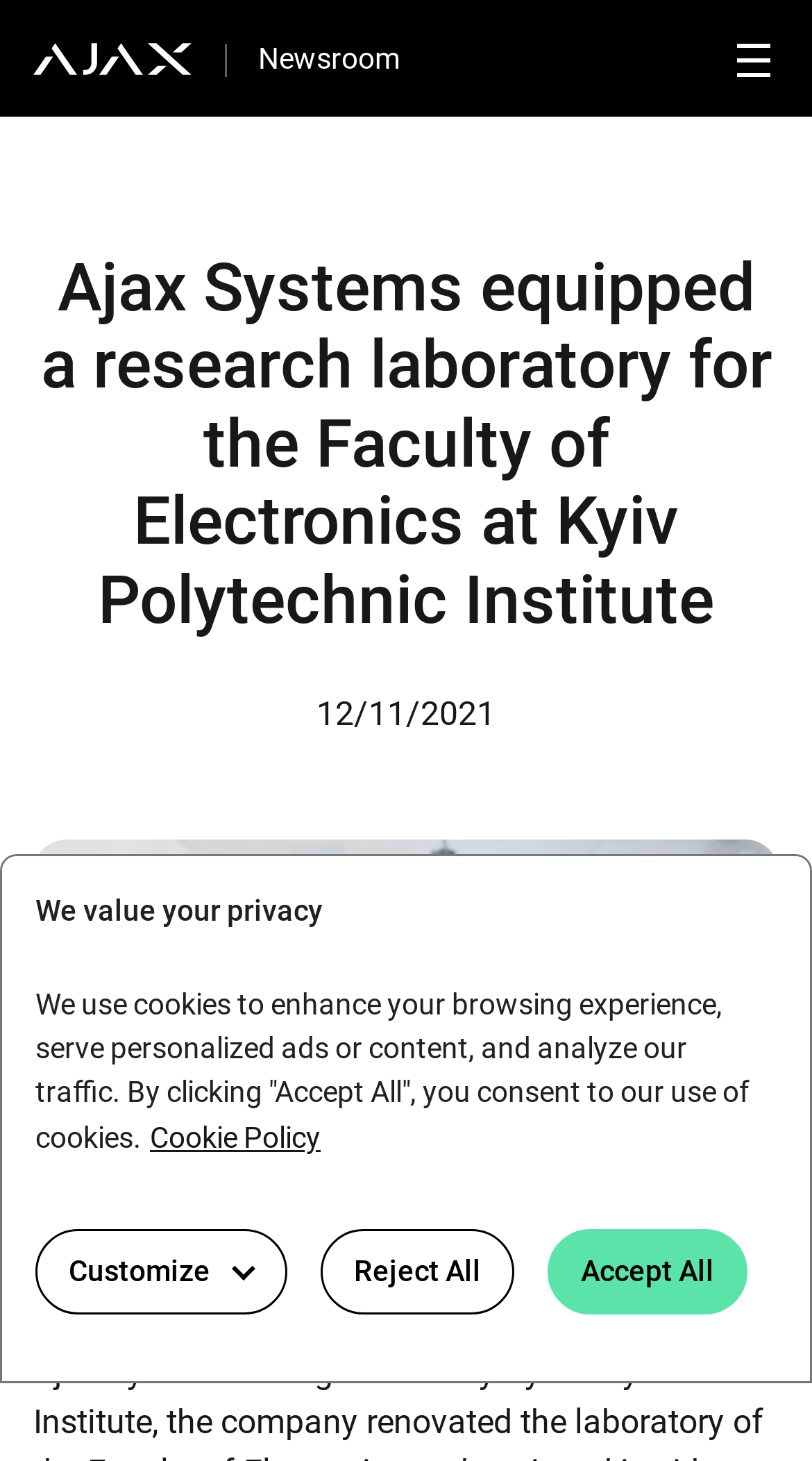What is the main heading displayed on the webpage? Please provide the text.

Ajax Systems equipped a research laboratory for the Faculty of Electronics at Kyiv Polytechnic Institute